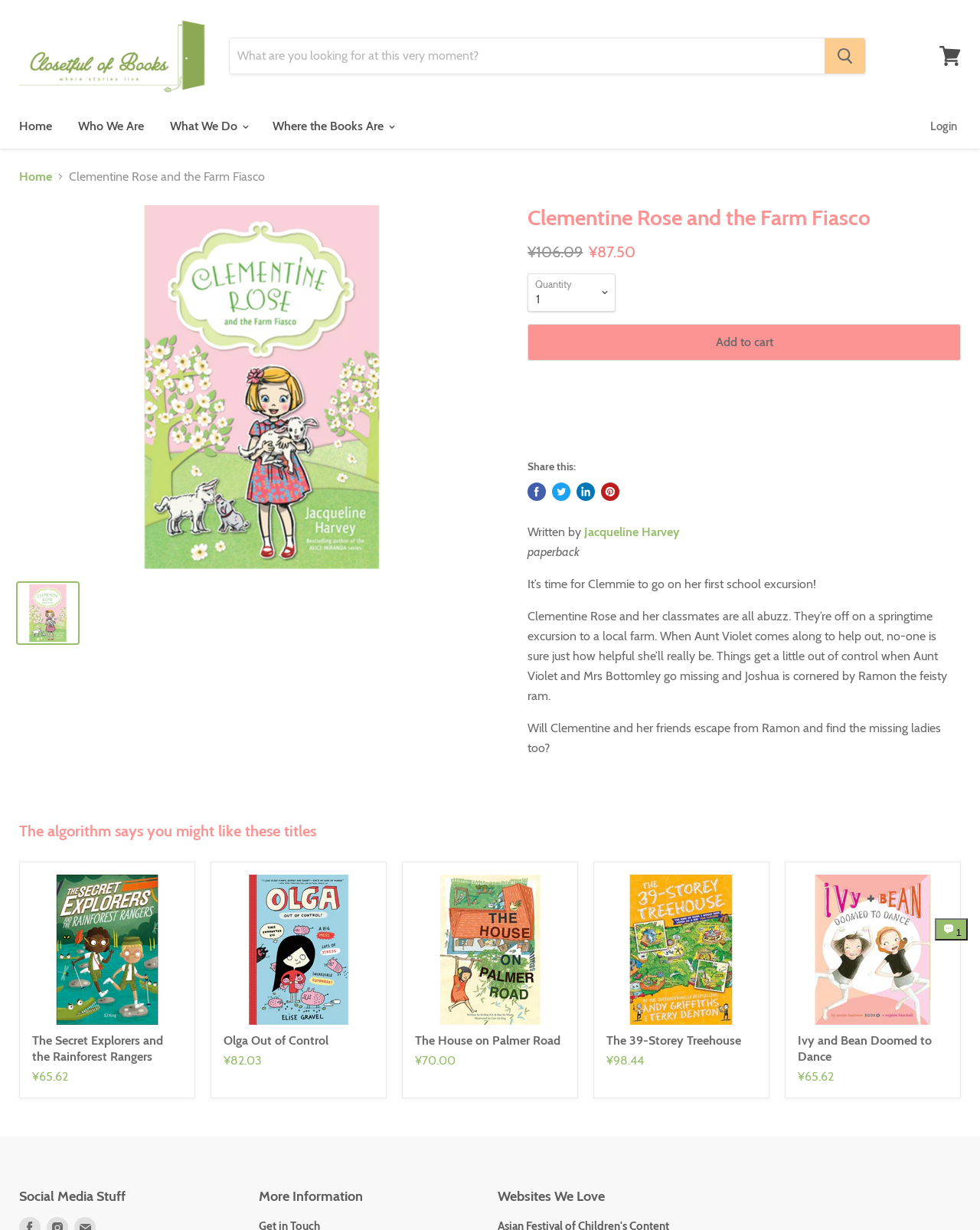Locate the bounding box of the UI element defined by this description: "Where the Books Are". The coordinates should be given as four float numbers between 0 and 1, formatted as [left, top, right, bottom].

[0.266, 0.089, 0.412, 0.116]